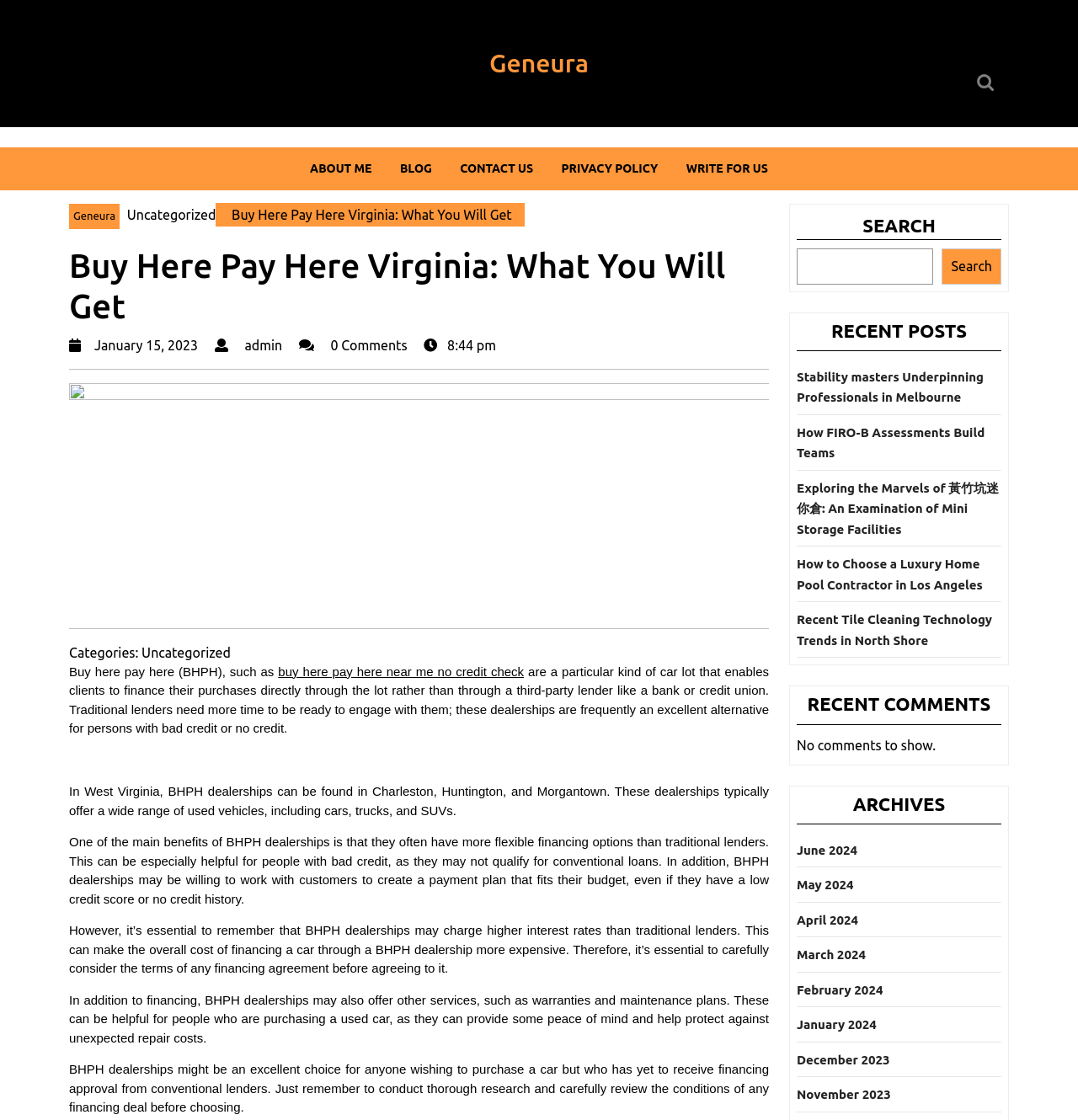Determine the bounding box coordinates of the clickable region to follow the instruction: "Click on the link 'buy here pay here near me no credit check'".

[0.258, 0.593, 0.486, 0.606]